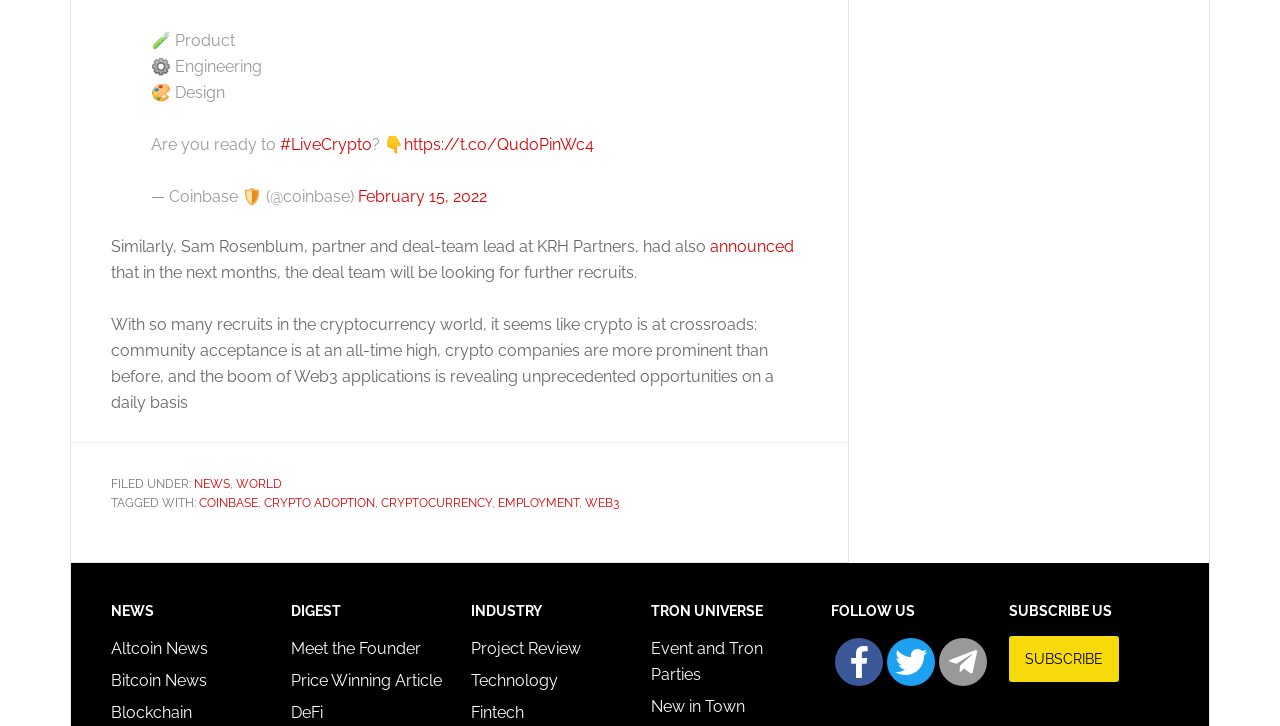What is the name of the company mentioned in the tweet?
Provide an in-depth and detailed answer to the question.

The tweet mentions '— Coinbase (@coinbase)' which indicates that the company being referred to is Coinbase.